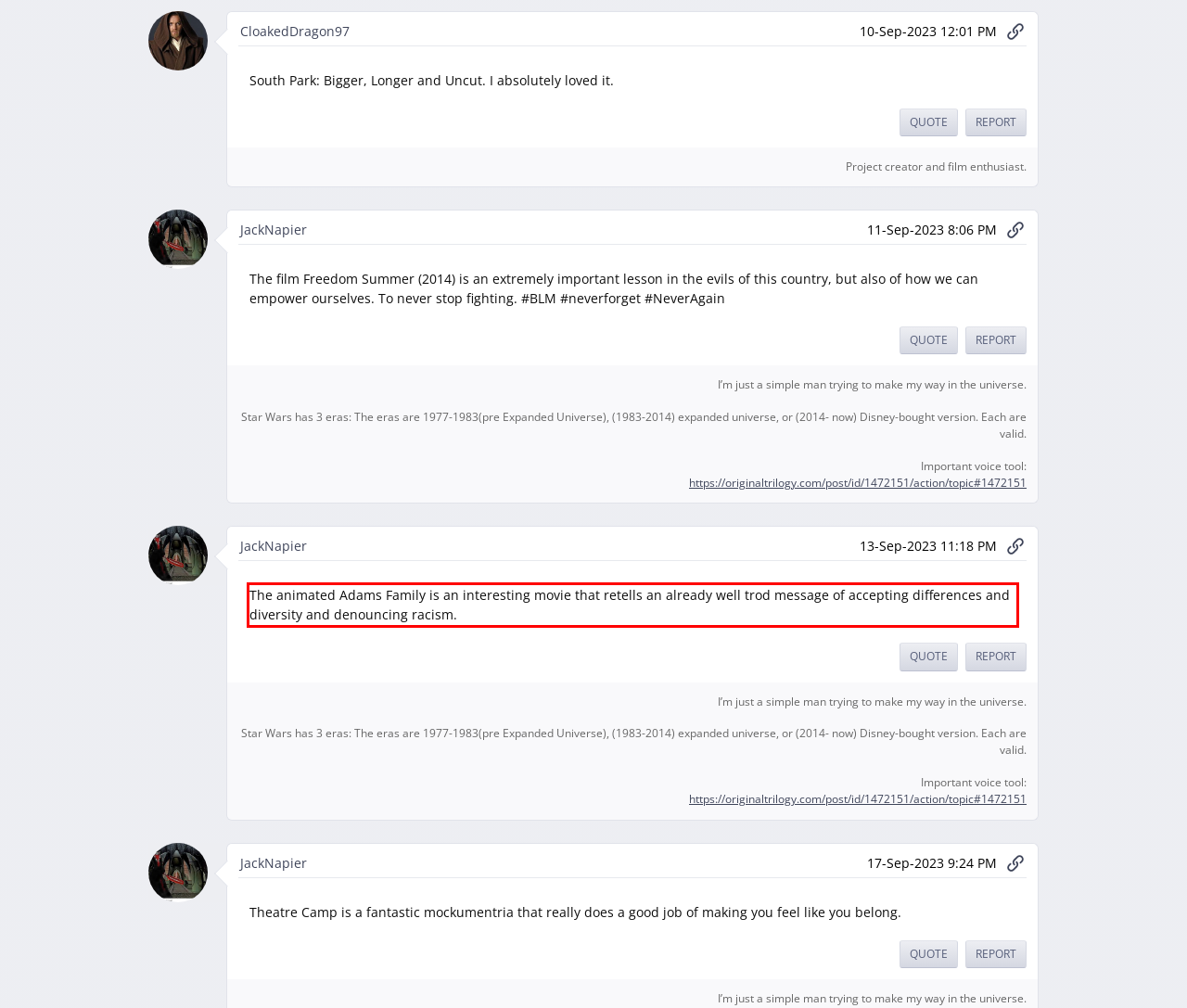You are provided with a screenshot of a webpage that includes a UI element enclosed in a red rectangle. Extract the text content inside this red rectangle.

The animated Adams Family is an interesting movie that retells an already well trod message of accepting differences and diversity and denouncing racism.